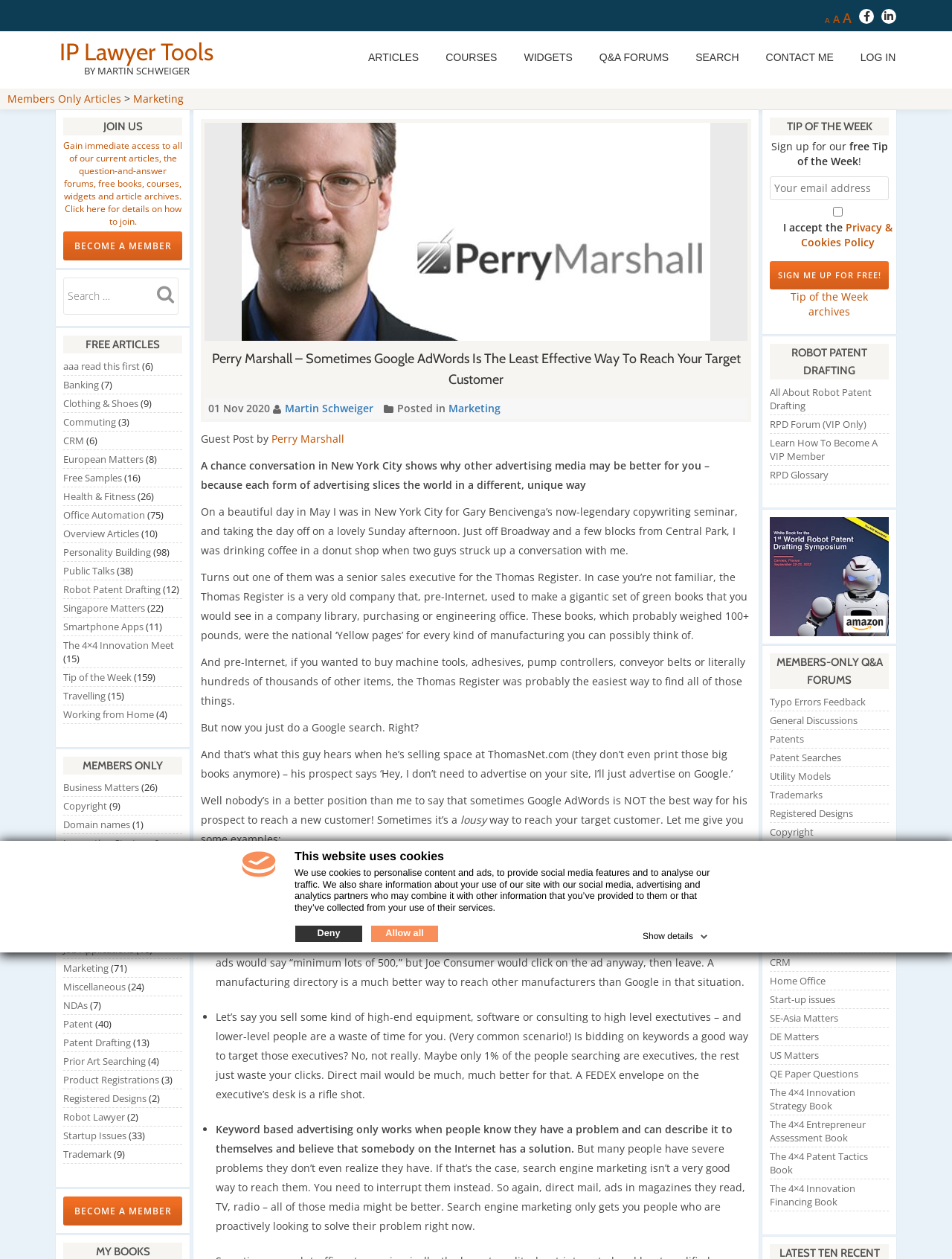Give an in-depth explanation of the webpage layout and content.

This webpage is designed for seasoned Patent Attorneys and IP lawyers seeking to optimize their productivity. At the top, there is a dialog box with a logo, a heading "This website uses cookies", and a description of how cookies are used on the site. Below this, there are three links: "Deny", "Allow all", and "Show details".

On the top-right corner, there are three font size adjustment links: "A Decrease font size", "A Reset font size", and "A Increase font size". Next to these links, there are two more links with dashes.

The main content of the webpage is divided into several sections. The first section has a heading "IP Lawyer Tools" with a link to the same title. Below this, there is a text "BY MARTIN SCHWEIGER". 

The next section is a primary menu with seven links: "ARTICLES", "COURSES", "WIDGETS", "Q&A FORUMS", "SEARCH", "CONTACT ME", and "LOG IN". 

On the left side, there is a section with a heading "JOIN US" and a link to join the membership. Below this, there is a search bar with a button "Search". 

The main content area is divided into three sections. The first section has a heading "FREE ARTICLES" with multiple links to various article categories, such as "Marketing", "Banking", "Clothing & Shoes", and many more. Each link has a number in parentheses, indicating the number of articles in that category.

The second section has a heading "MEMBERS ONLY" with links to exclusive content, including "Business Matters", "Copyright", "Domain names", and more. Each link also has a number in parentheses, indicating the number of articles in that category.

Overall, this webpage provides a wealth of resources and tools for Patent Attorneys and IP lawyers, with a focus on increasing productivity and providing valuable information.